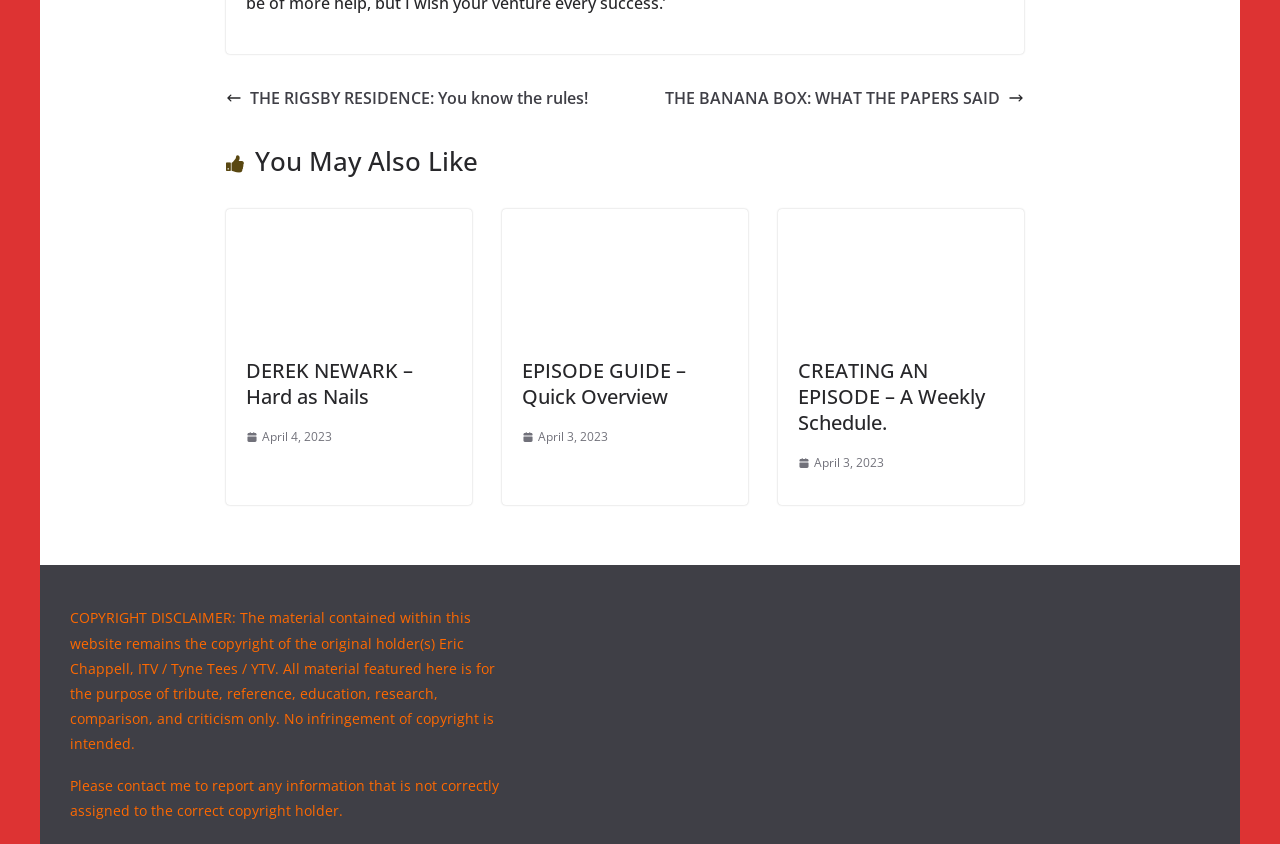What is the purpose of the website according to the copyright disclaimer?
Look at the image and answer with only one word or phrase.

tribute, reference, education, research, comparison, and criticism